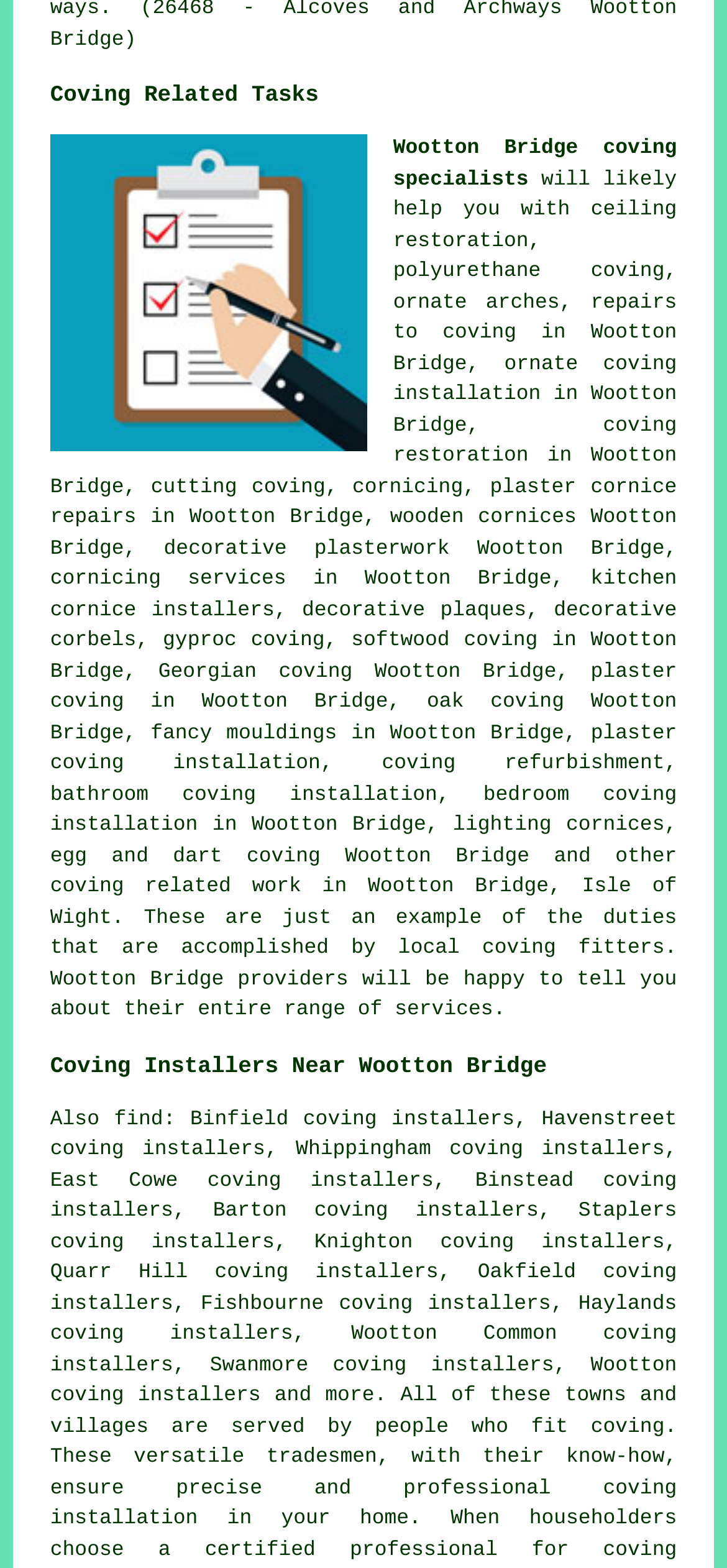Find the UI element described as: "california state bar corruption" and predict its bounding box coordinates. Ensure the coordinates are four float numbers between 0 and 1, [left, top, right, bottom].

None